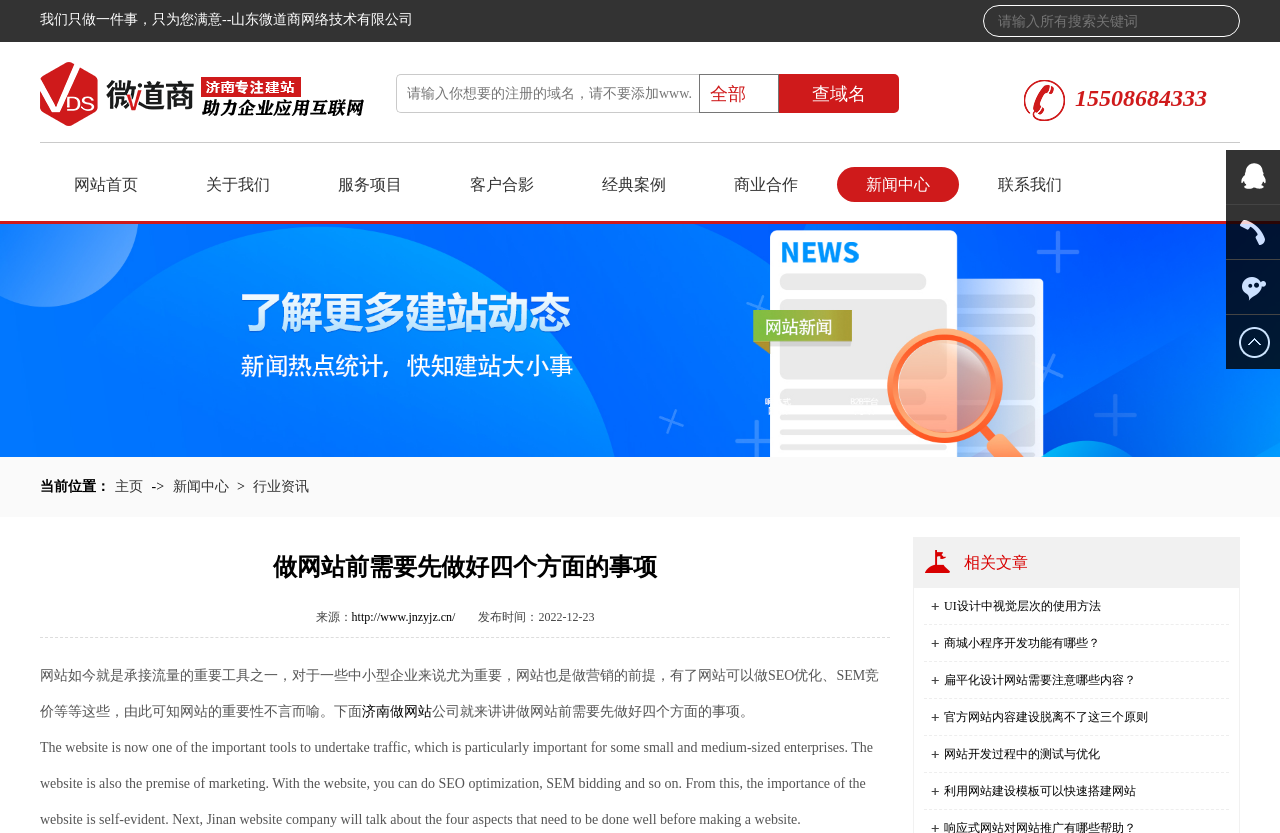What is the current location?
Answer the question with a single word or phrase derived from the image.

新闻中心